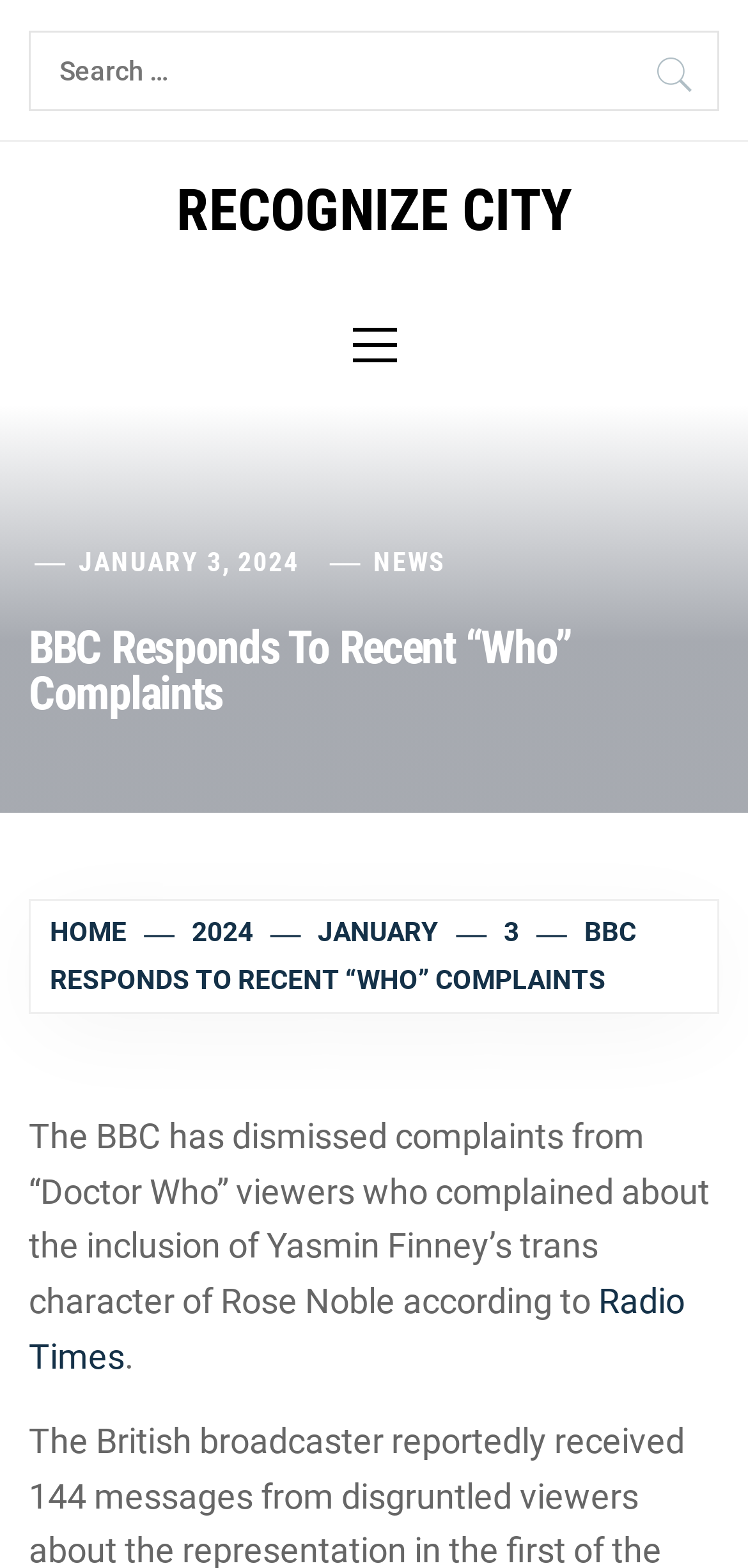Extract the bounding box coordinates of the UI element described by: "January 3, 2024". The coordinates should include four float numbers ranging from 0 to 1, e.g., [left, top, right, bottom].

[0.105, 0.348, 0.4, 0.368]